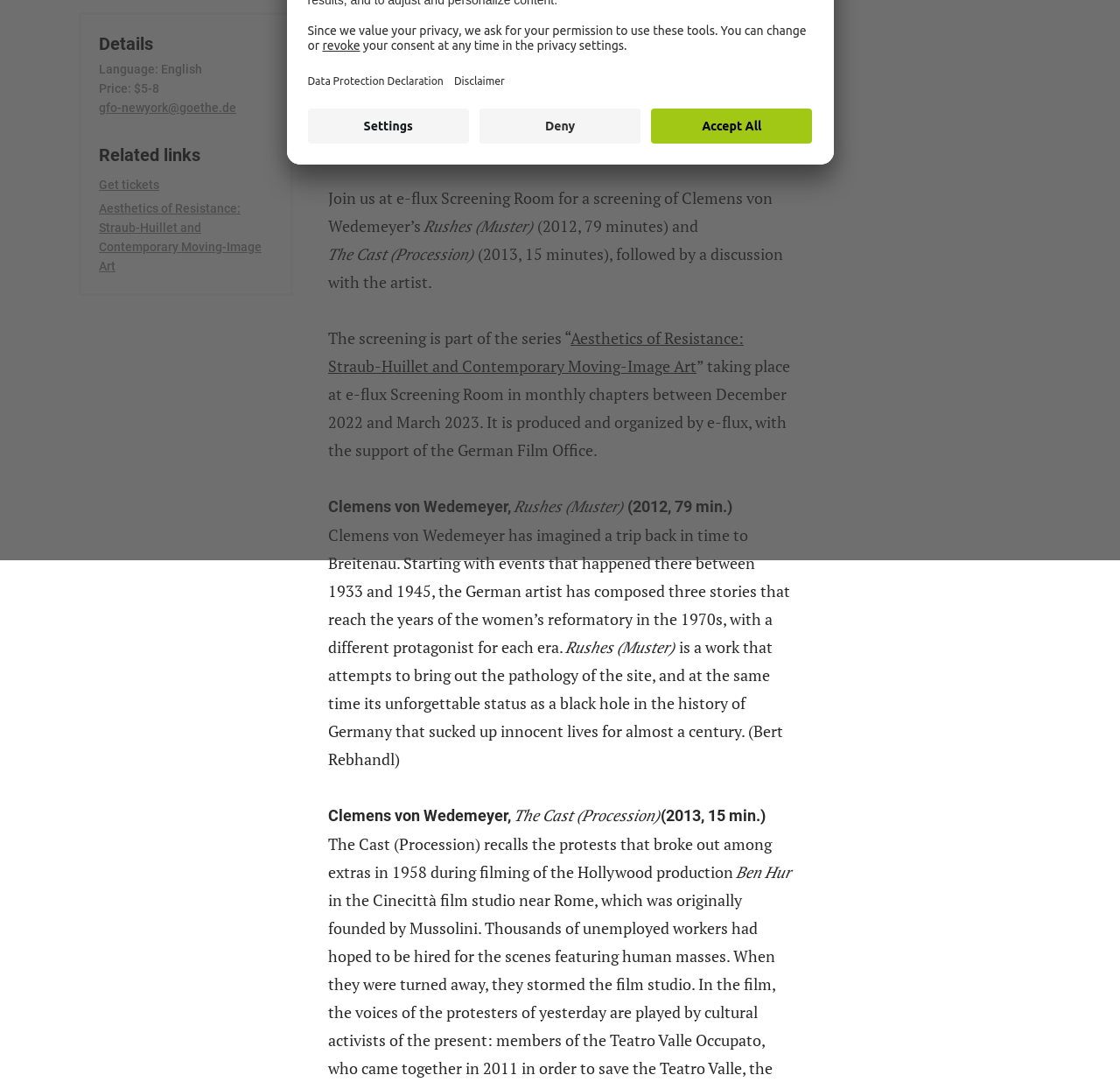Bounding box coordinates are specified in the format (top-left x, top-left y, bottom-right x, bottom-right y). All values are floating point numbers bounded between 0 and 1. Please provide the bounding box coordinate of the region this sentence describes: Get tickets

[0.293, 0.084, 0.516, 0.127]